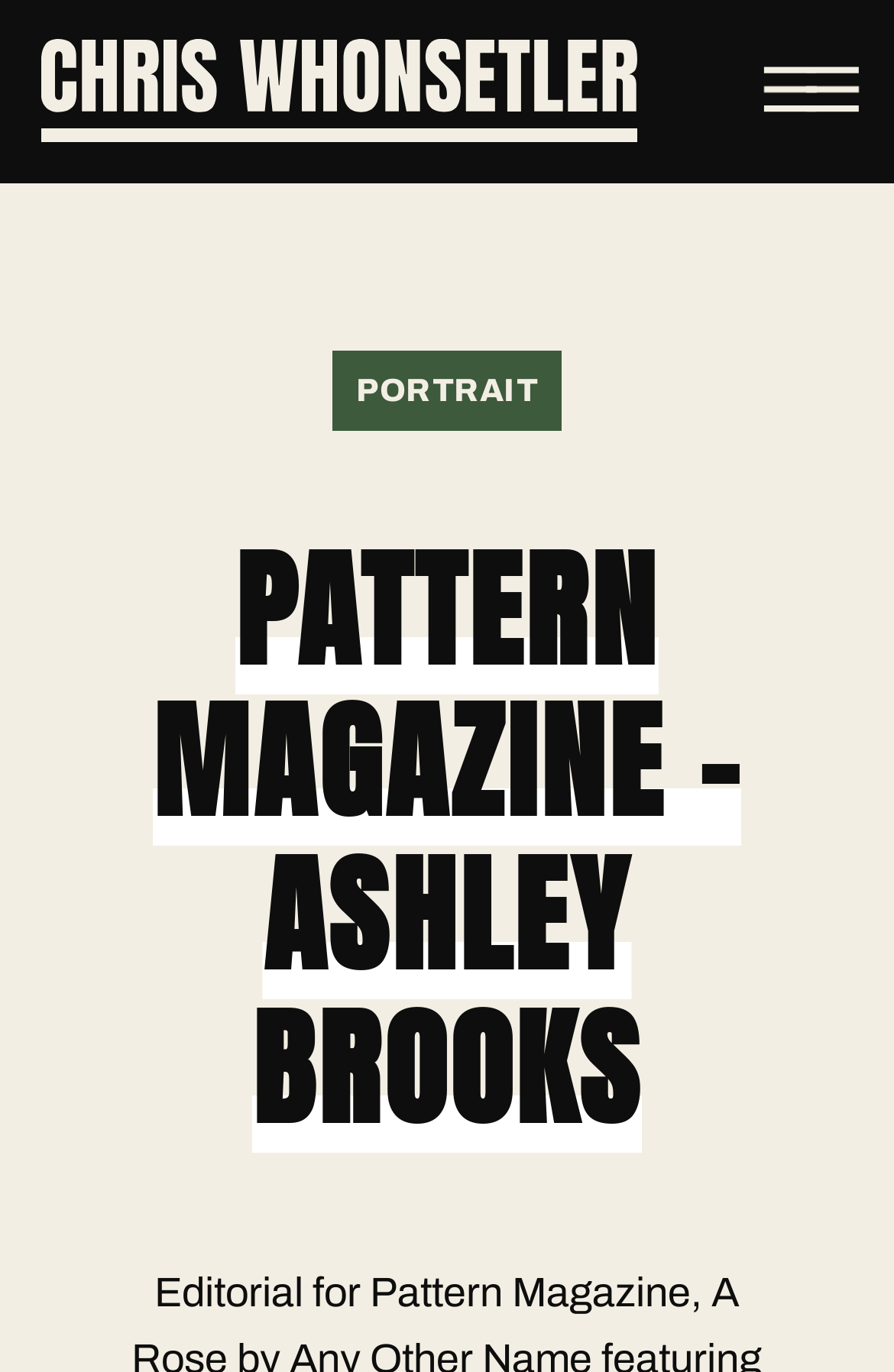Identify the bounding box coordinates for the UI element described as: "Navigation". The coordinates should be provided as four floats between 0 and 1: [left, top, right, bottom].

[0.882, 0.053, 0.933, 0.077]